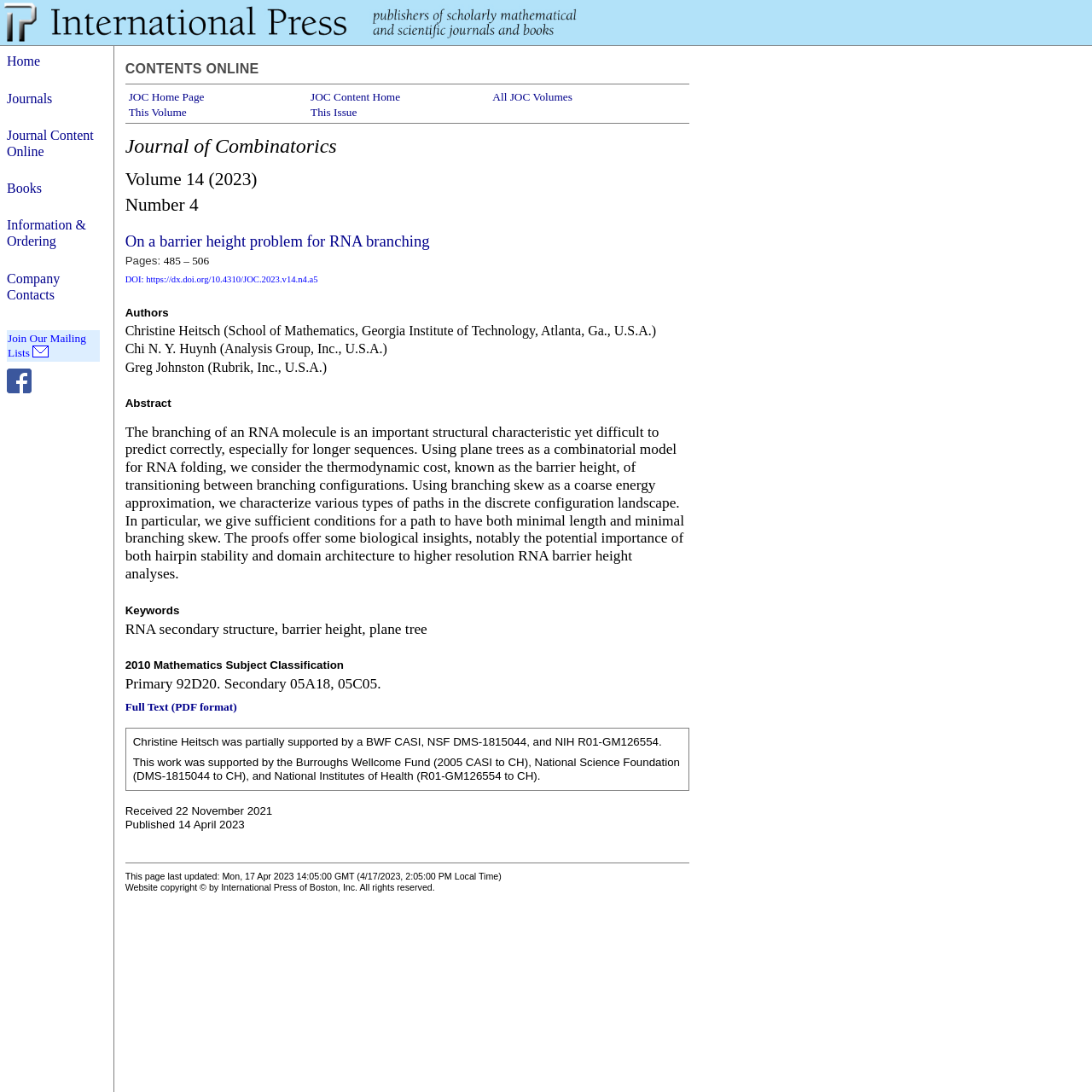Describe the webpage meticulously, covering all significant aspects.

The webpage is a scholarly article page from the International Press of Boston, a publisher of mathematical and scientific journals and books. At the top, there are five main navigation links: "Home", "Journals", "Journal Content Online", "Books", and "Information & Ordering", which are aligned horizontally and take up a small portion of the top section of the page.

Below the navigation links, there is a table with a single row and two columns. The left column contains a link to "Join Our Mailing Lists" with a small image next to it, while the right column is empty.

The main content of the page is divided into several sections. The first section displays the title of the journal, "Journal of Combinatorics", followed by the volume and issue numbers, "Volume 14 (2023) no. 4 article 5". Below this, there are links to the journal's home page, content home, all volumes, this volume, and this issue.

The next section contains the article's title, "On a barrier height problem for RNA branching", followed by the authors' names and affiliations. Below this, there are details about the article, including the page numbers, DOI, and abstract. The abstract is a lengthy text that describes the article's content.

Further down, there are sections for keywords, 2010 Mathematics Subject Classification, and a link to the full text of the article in PDF format. The page also displays information about the funding sources and acknowledgments.

At the bottom of the page, there are details about when the article was received and published, as well as information about the website's copyright and last update.